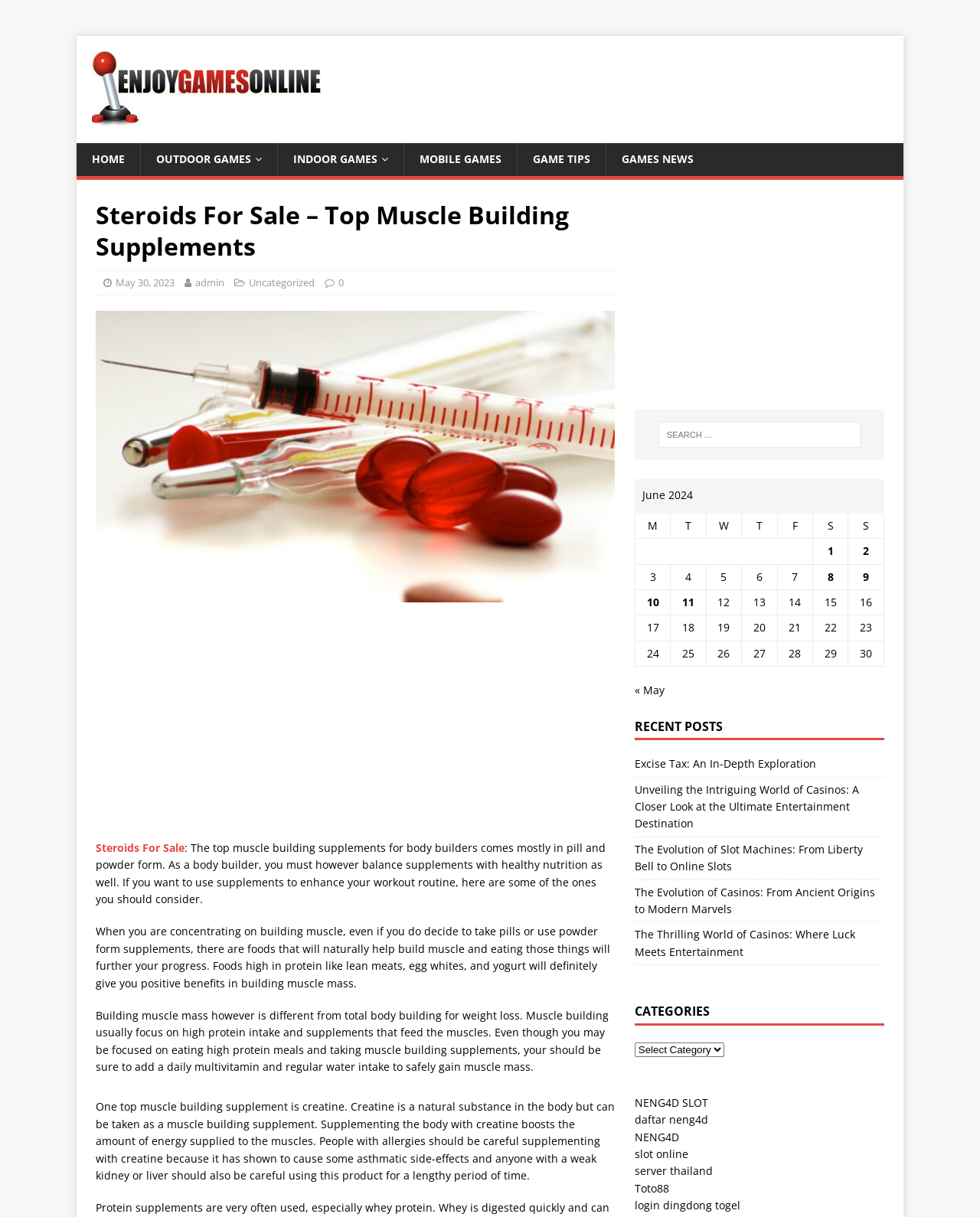Please find the bounding box for the UI component described as follows: "« May".

[0.647, 0.561, 0.678, 0.573]